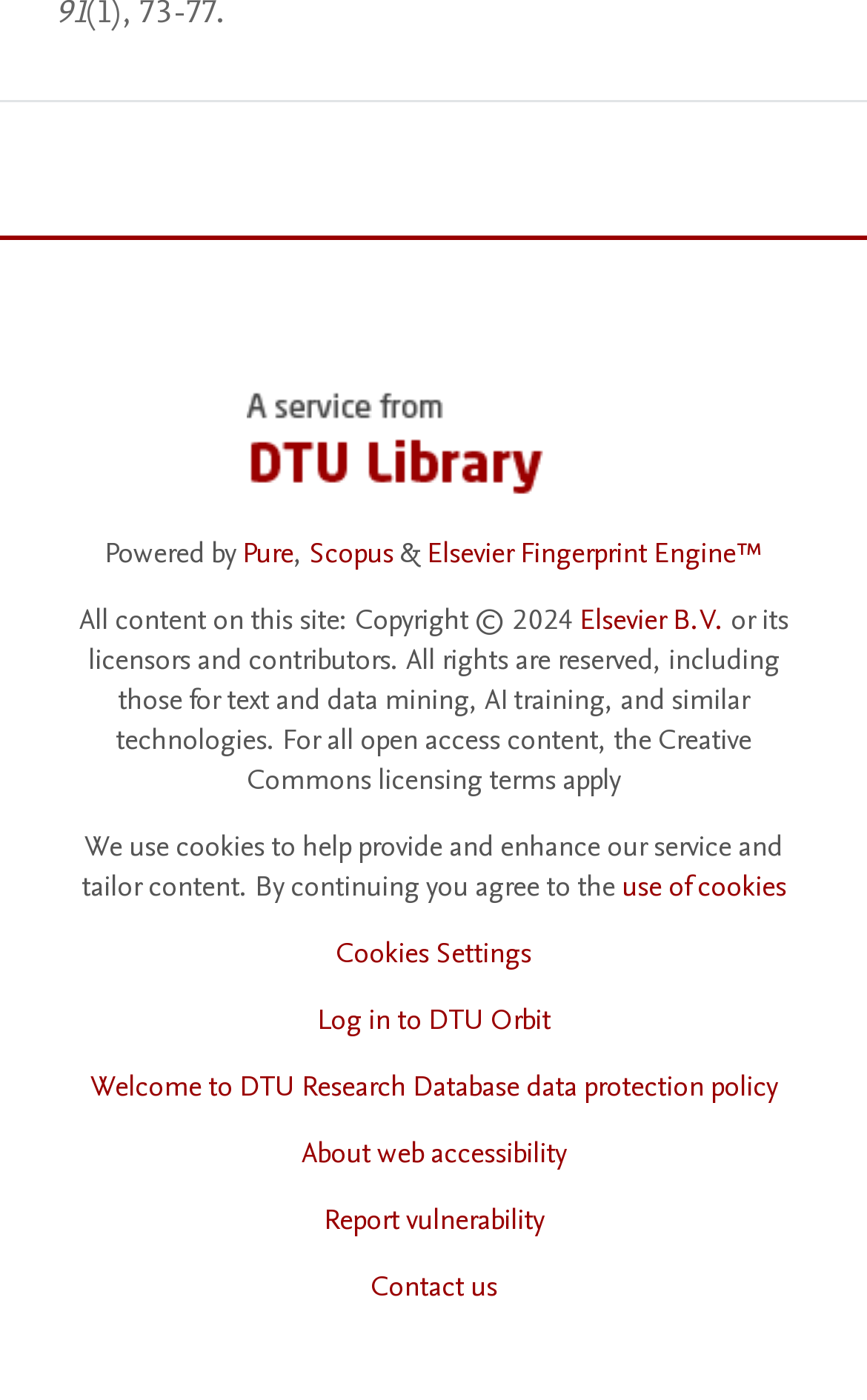Give a one-word or short phrase answer to the question: 
What is the name of the fingerprint engine used?

Elsevier Fingerprint Engine